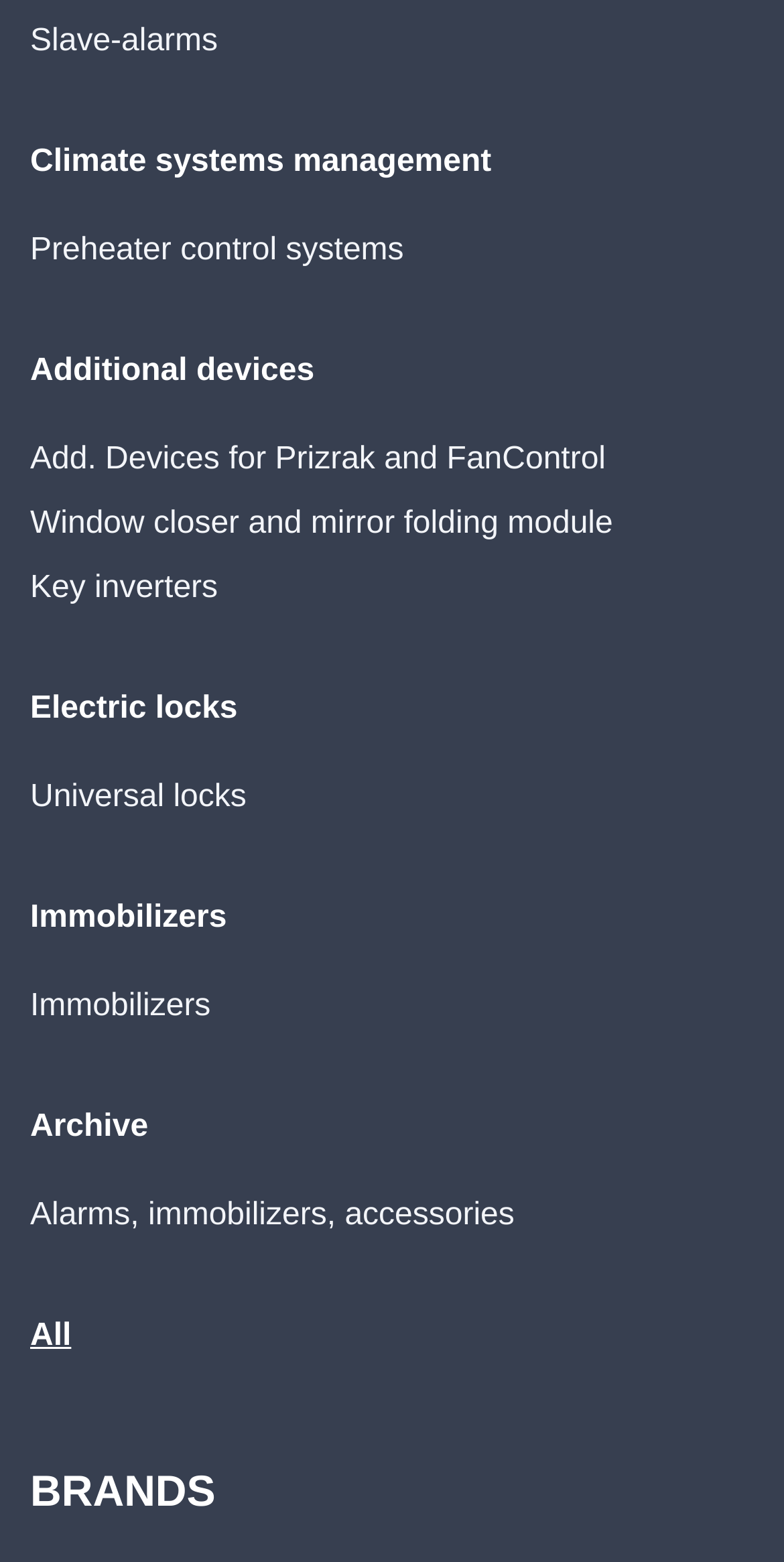Reply to the question below using a single word or brief phrase:
What is the last link on the webpage?

All